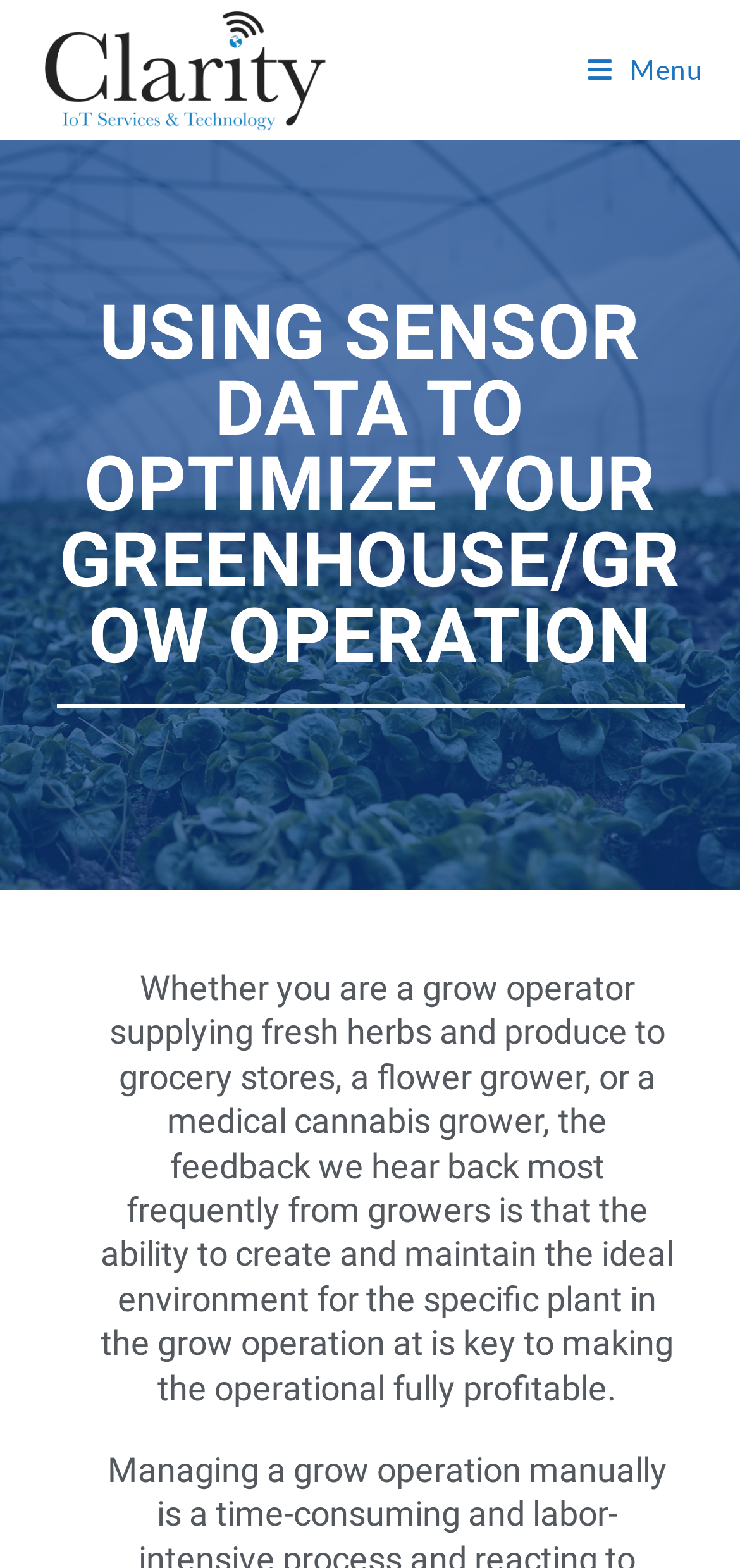Predict the bounding box of the UI element that fits this description: "Menu Close".

[0.795, 0.0, 0.95, 0.09]